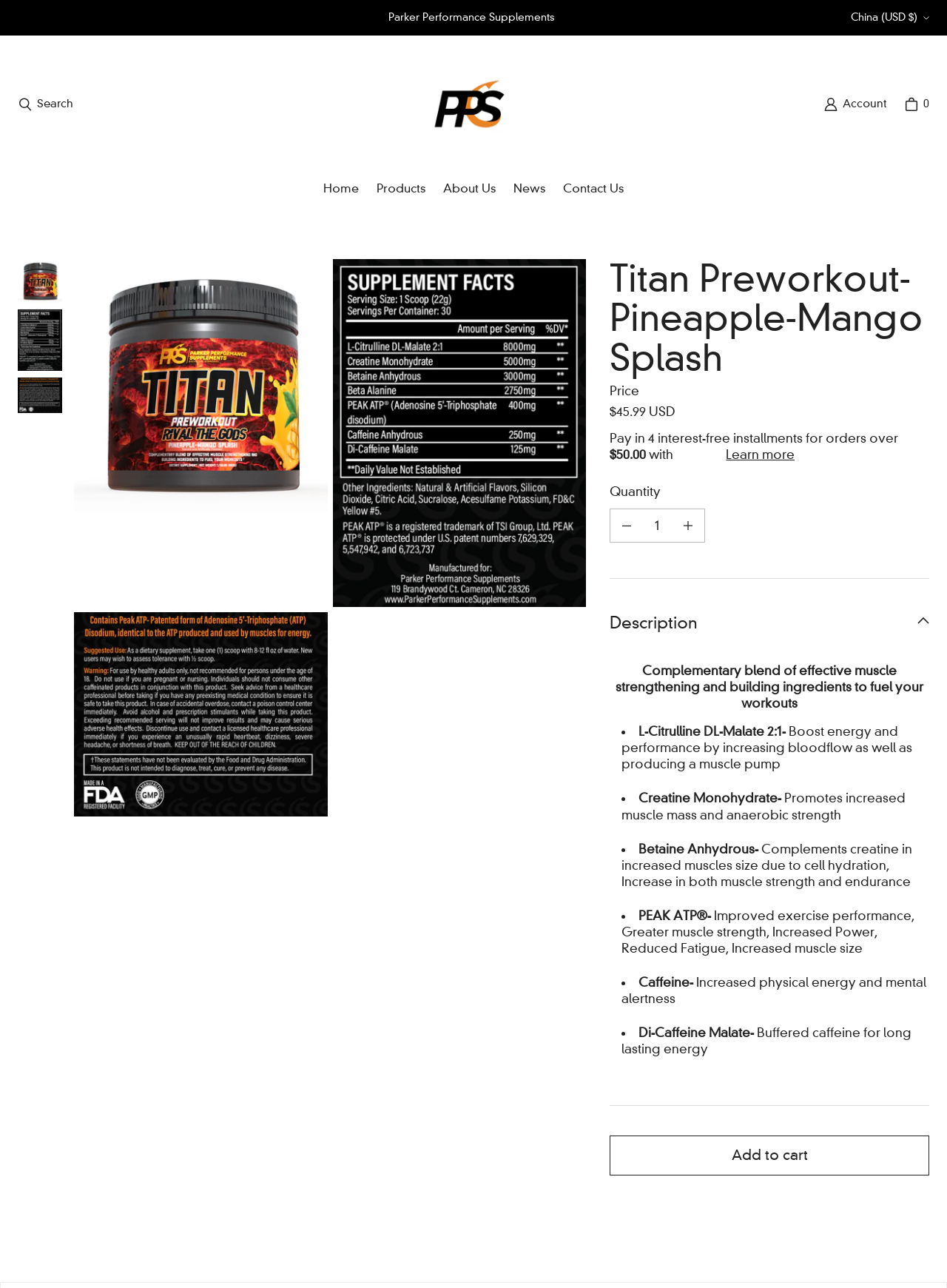What is the purpose of the 'Add to cart' button?
Based on the image, answer the question in a detailed manner.

I inferred the answer by analyzing the button element with the text 'Add to cart' and understanding its typical functionality in an e-commerce website.